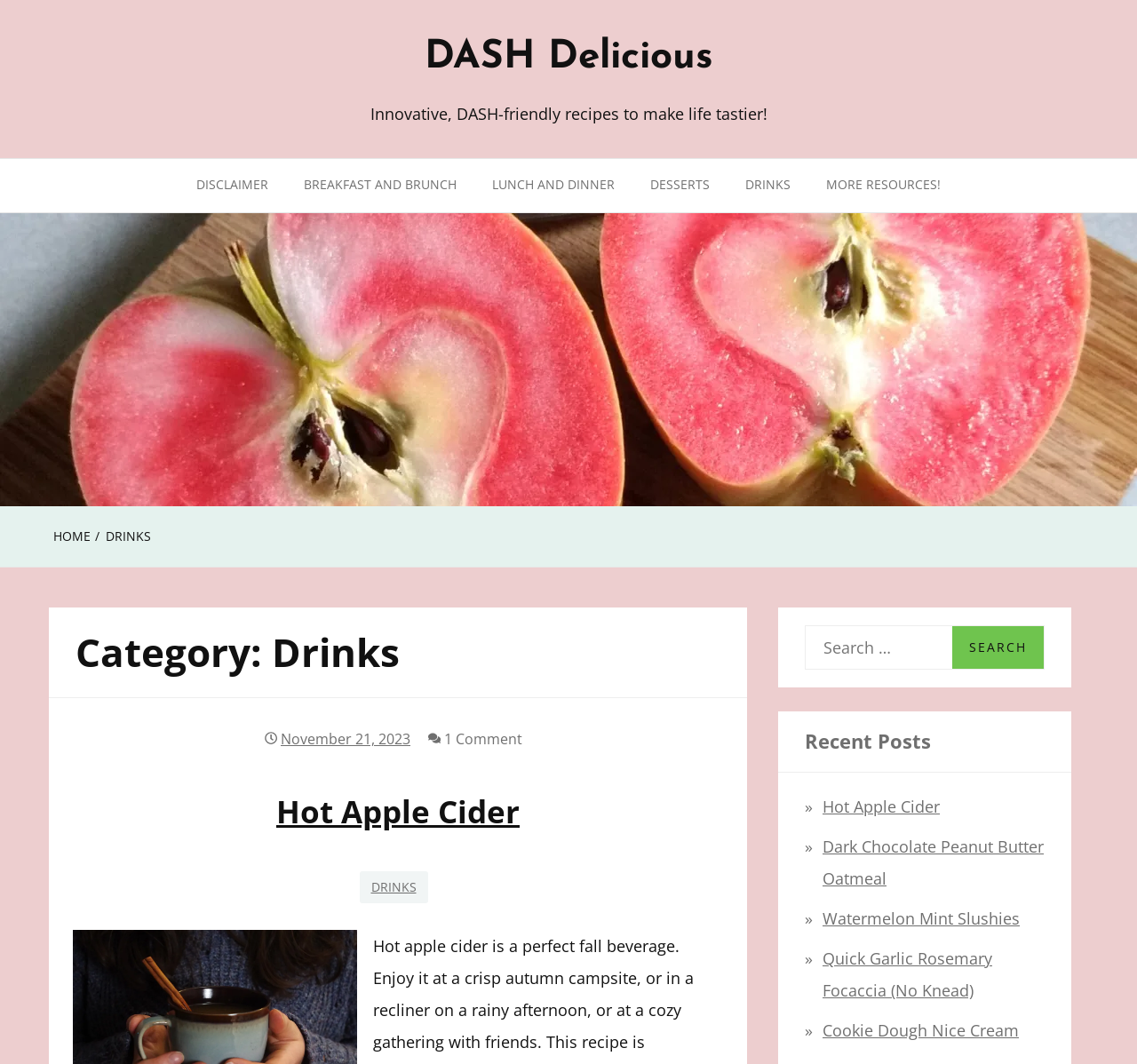Please specify the bounding box coordinates of the element that should be clicked to execute the given instruction: 'read disclaimer'. Ensure the coordinates are four float numbers between 0 and 1, expressed as [left, top, right, bottom].

[0.157, 0.15, 0.252, 0.2]